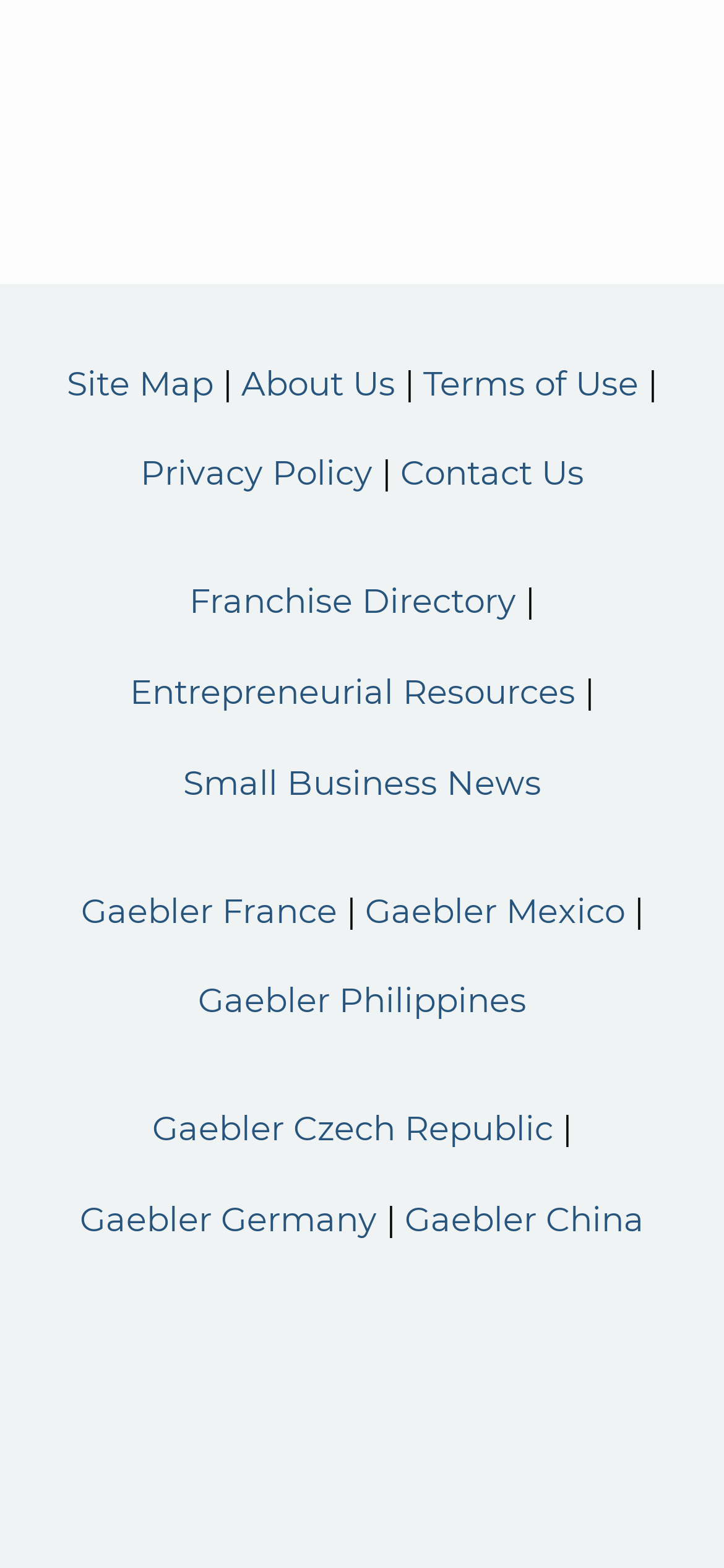Answer the following in one word or a short phrase: 
How many sections are there on the webpage?

3